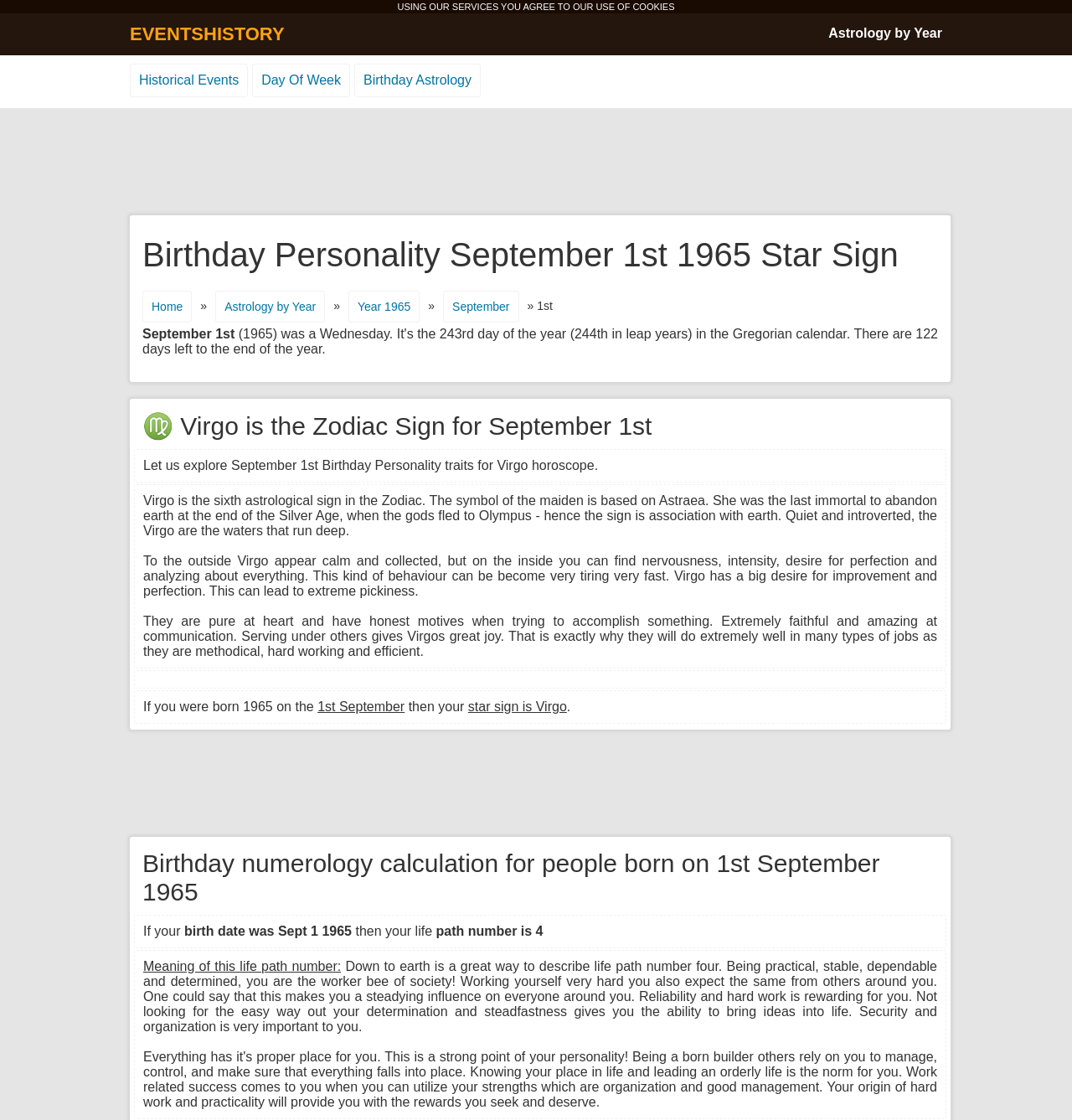Respond to the following question with a brief word or phrase:
What is the life path number for people born on September 1, 1965?

4